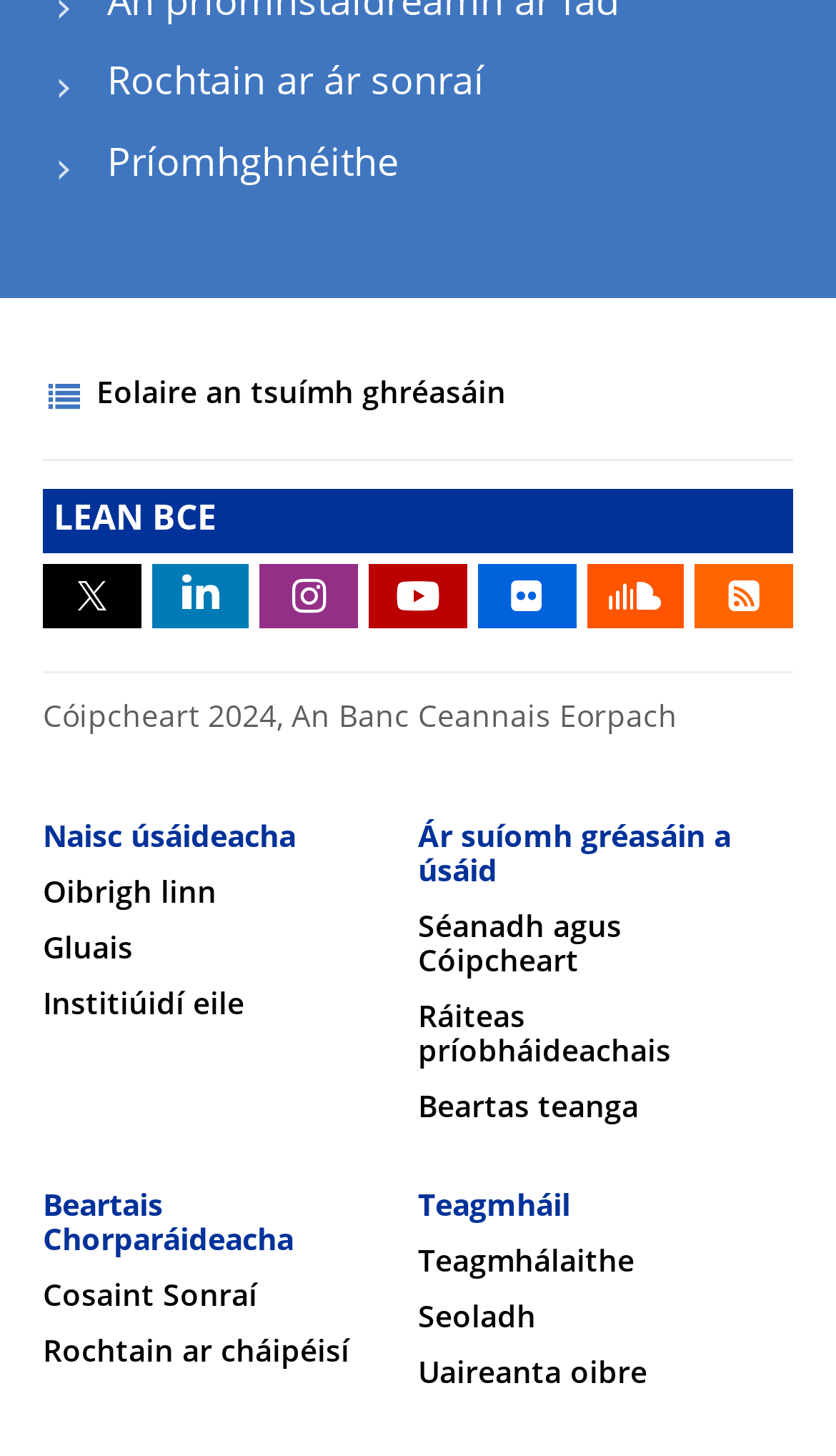Locate the bounding box coordinates of the clickable part needed for the task: "Click on Rochtain ar ár sonraí".

[0.051, 0.042, 0.579, 0.09]